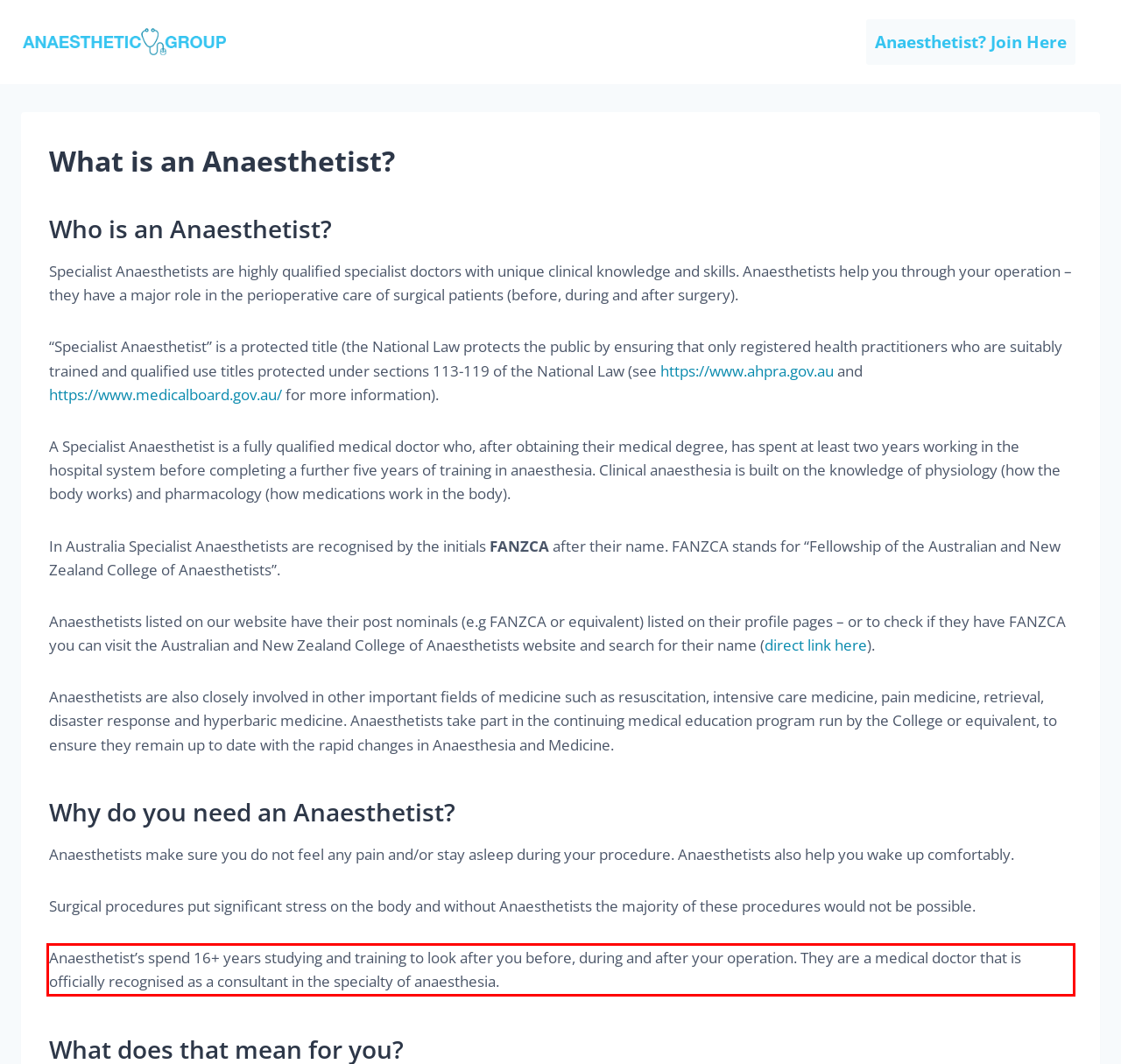Please identify and extract the text content from the UI element encased in a red bounding box on the provided webpage screenshot.

Anaesthetist’s spend 16+ years studying and training to look after you before, during and after your operation. They are a medical doctor that is officially recognised as a consultant in the specialty of anaesthesia.